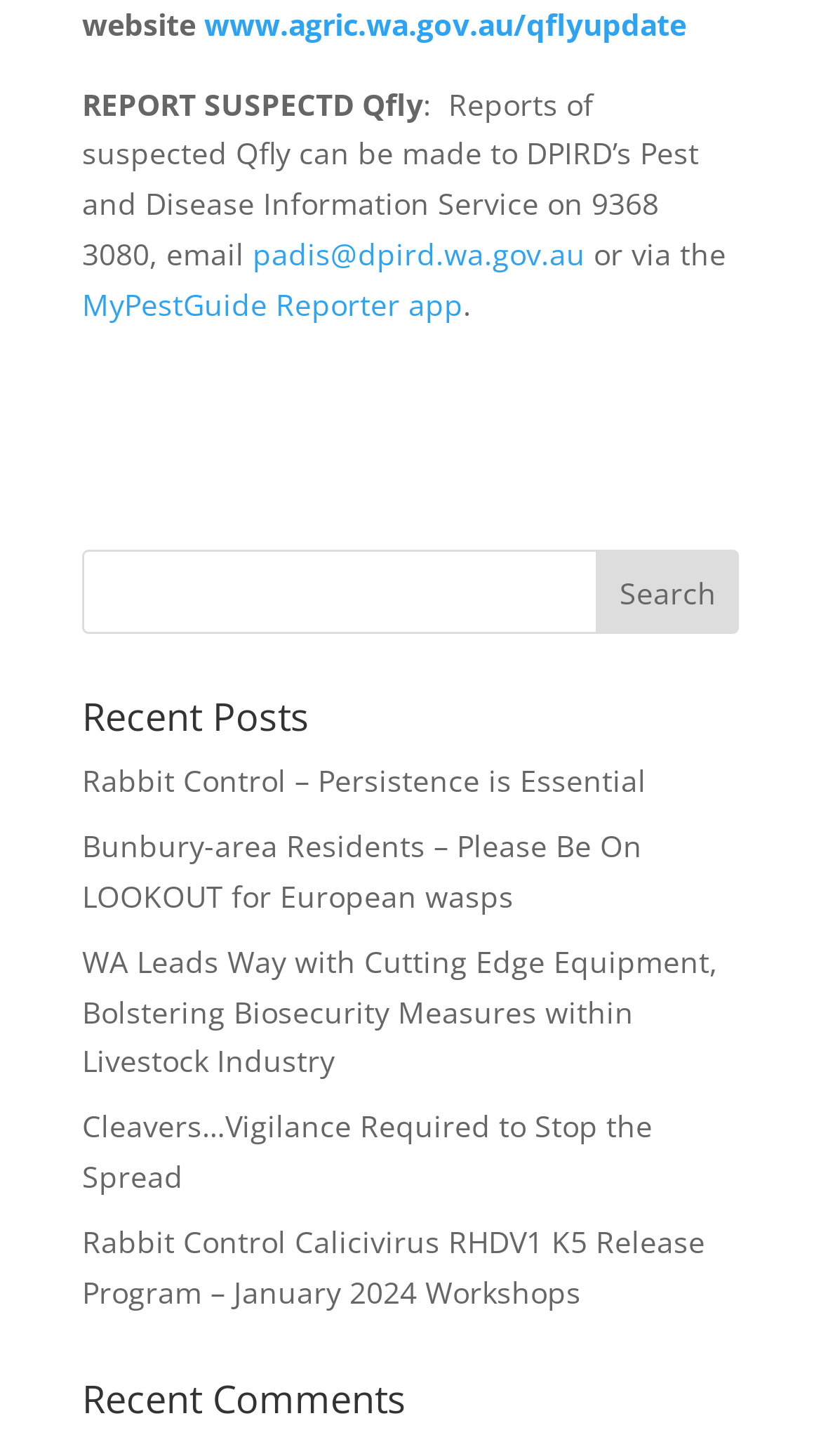Find the bounding box coordinates for the area you need to click to carry out the instruction: "Report suspected Qfly". The coordinates should be four float numbers between 0 and 1, indicated as [left, top, right, bottom].

[0.1, 0.057, 0.515, 0.085]